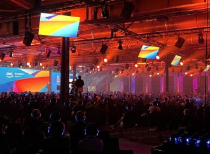Answer the following inquiry with a single word or phrase:
What is the purpose of the event?

Sharing insights and advancements